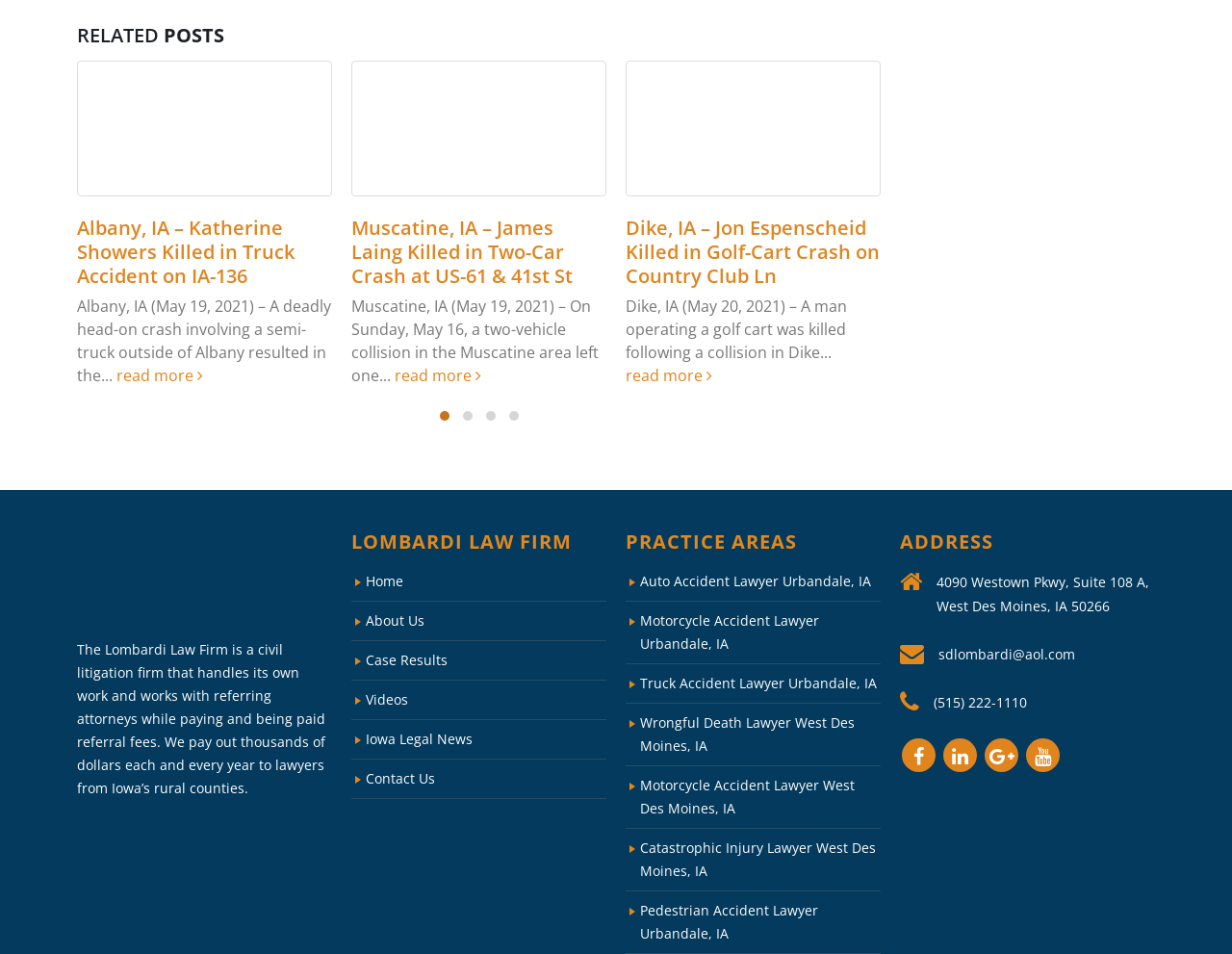Find the bounding box coordinates corresponding to the UI element with the description: "Iowa Legal News". The coordinates should be formatted as [left, top, right, bottom], with values as floats between 0 and 1.

[0.297, 0.765, 0.384, 0.784]